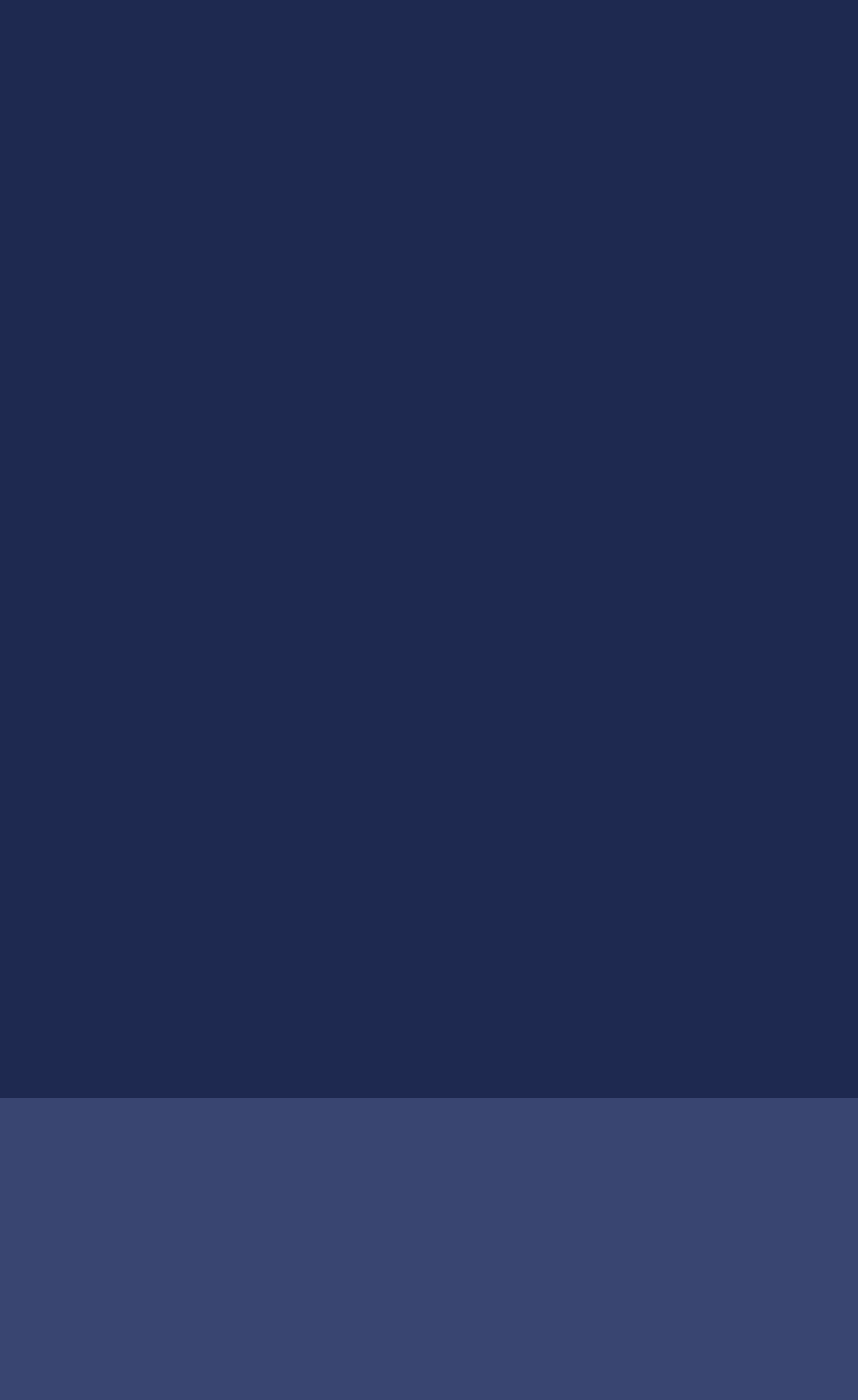Determine the bounding box coordinates of the clickable element to achieve the following action: 'Search for something'. Provide the coordinates as four float values between 0 and 1, formatted as [left, top, right, bottom].

None